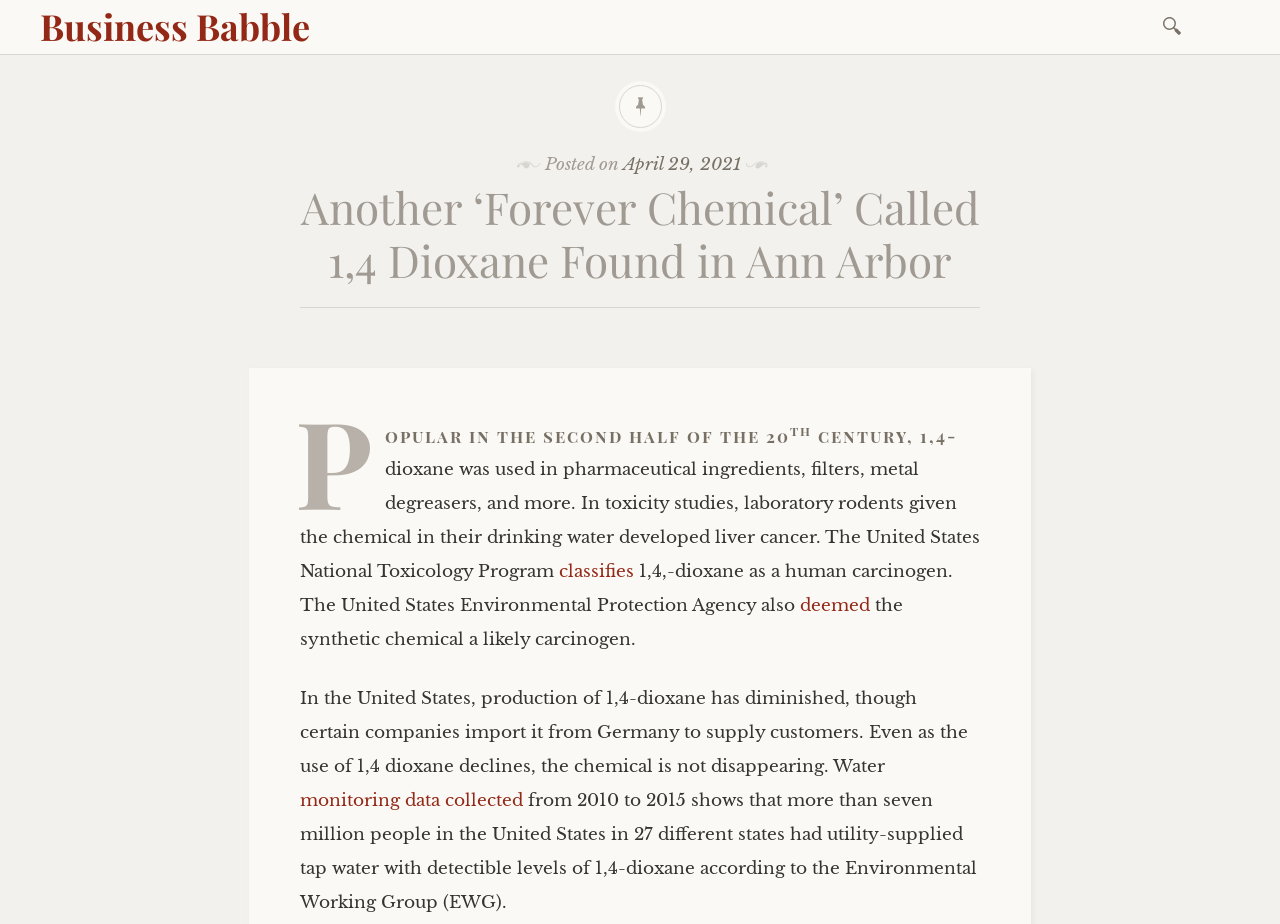How many people in the United States had utility-supplied tap water with detectible levels of 1,4-dioxane?
Please respond to the question with a detailed and well-explained answer.

According to the webpage, water monitoring data collected from 2010 to 2015 shows that more than seven million people in the United States in 27 different states had utility-supplied tap water with detectible levels of 1,4-dioxane, as stated in the paragraph describing the chemical's presence in tap water.